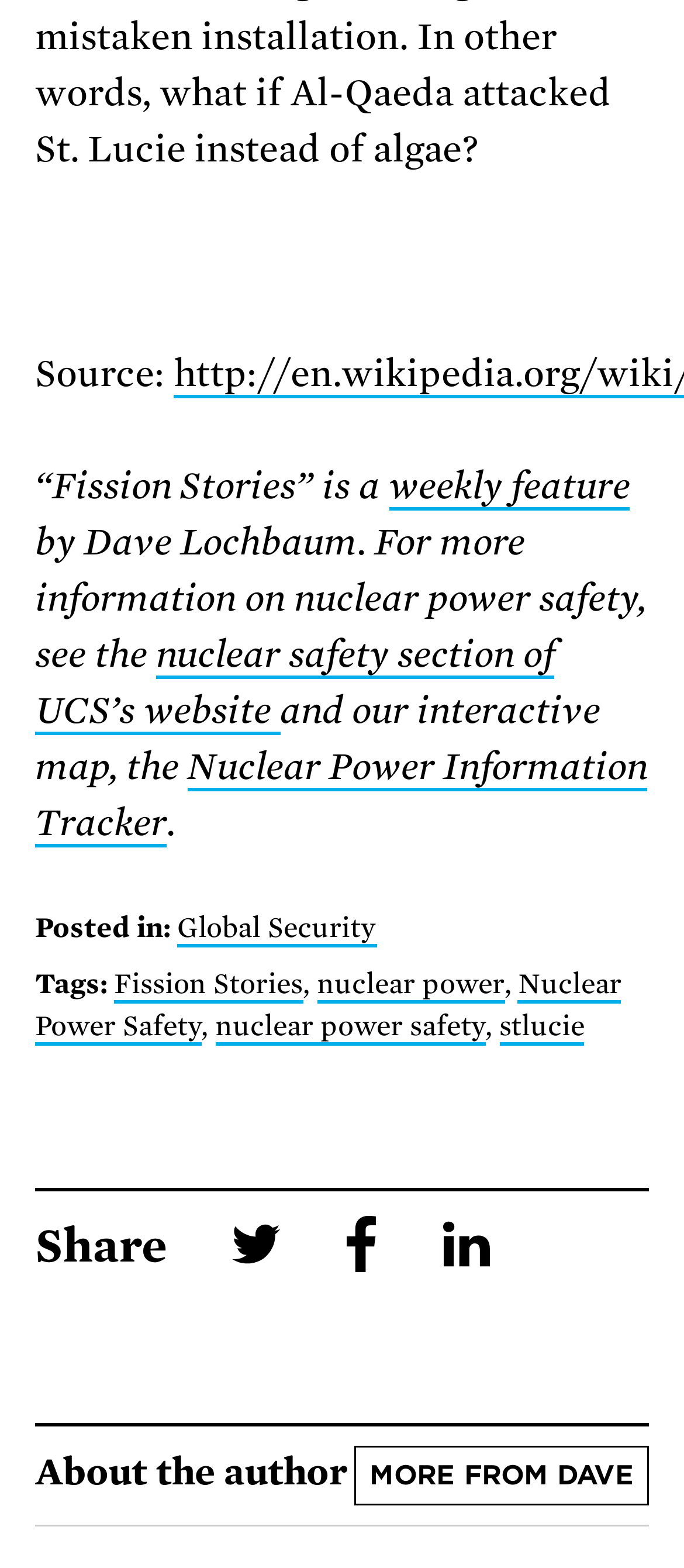Based on the image, please elaborate on the answer to the following question:
What is the purpose of the links at the bottom of the webpage?

The links at the bottom of the webpage, accompanied by images, are likely for sharing the article on social media platforms, as they are labeled 'Share'.